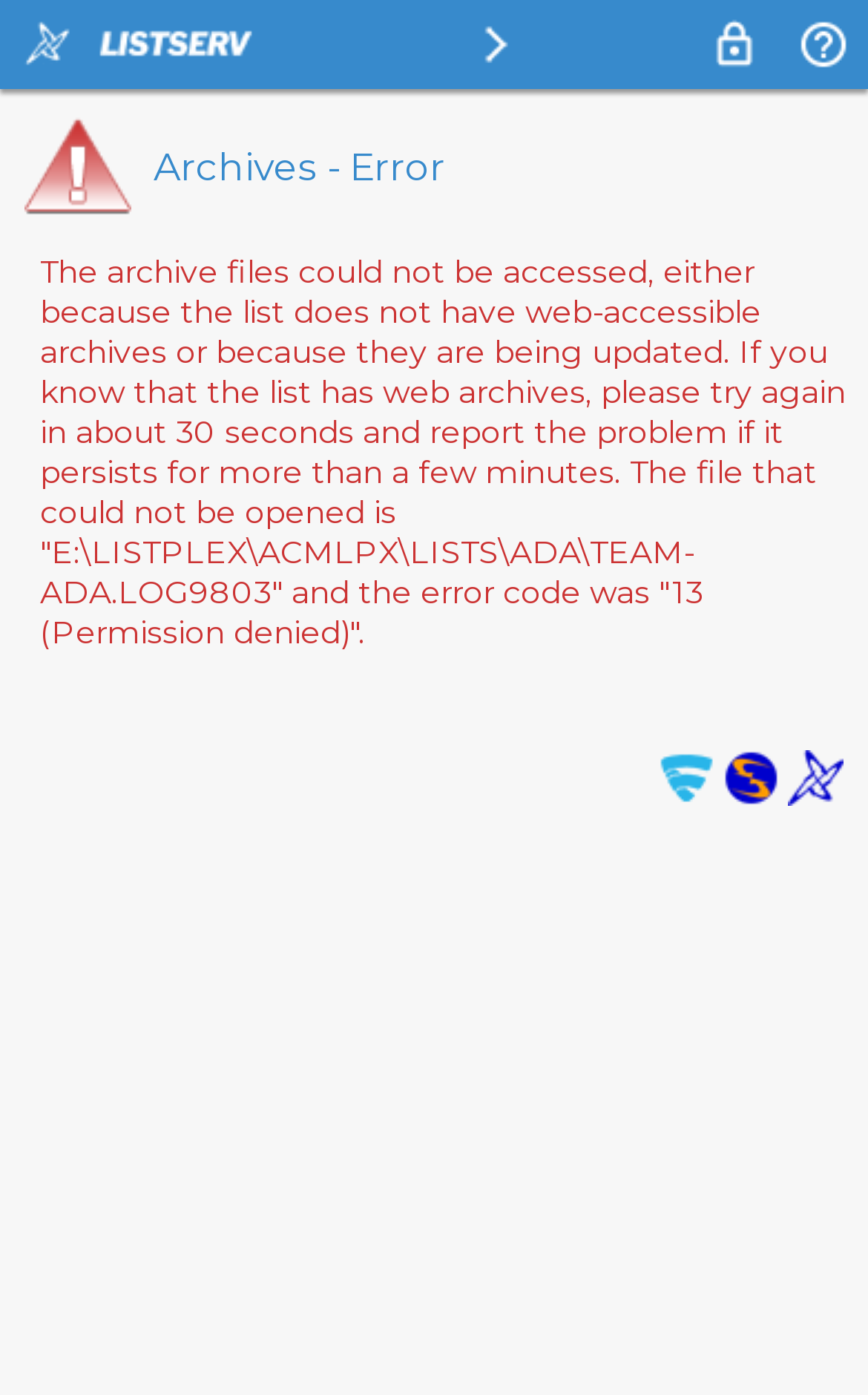Give a detailed account of the webpage's layout and content.

The webpage is an error page from LISTSERV, a email list manager. At the top, there are three images: the LISTSERV logo, the LISTSERV website logo, and the LISTSERV menu icon, aligned horizontally. On the right side of the top section, there are two more images: a "Log In" button and a help icon for LISTSERV 17.0.

Below the top section, there is a heading that reads "Archives - Error" in a large font size. Underneath the heading, there is a paragraph of text explaining the error, which states that the archive files could not be accessed due to permission issues. The error message provides details about the file that could not be opened and the error code.

Further down the page, there is a section with a row of text that reads "Secured by F-Secure Anti-Virus CataList Email List Search Powered by LISTSERV". This section contains three links: "Secured by F-Secure Anti-Virus", "CataList Email List Search", and "Powered by LISTSERV", each accompanied by a small icon.